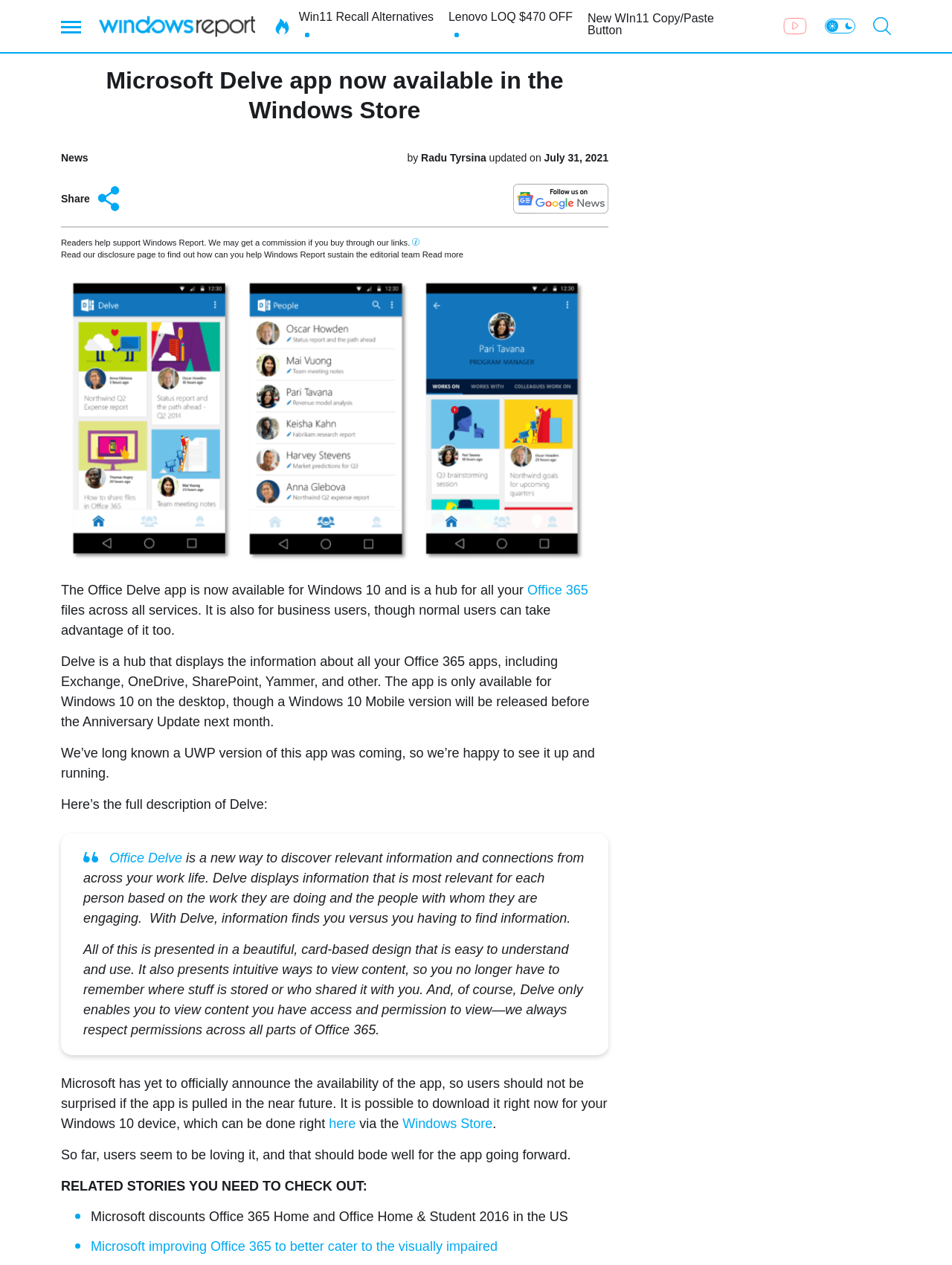Can you find the bounding box coordinates for the element to click on to achieve the instruction: "Click the 'Log in' link"?

None